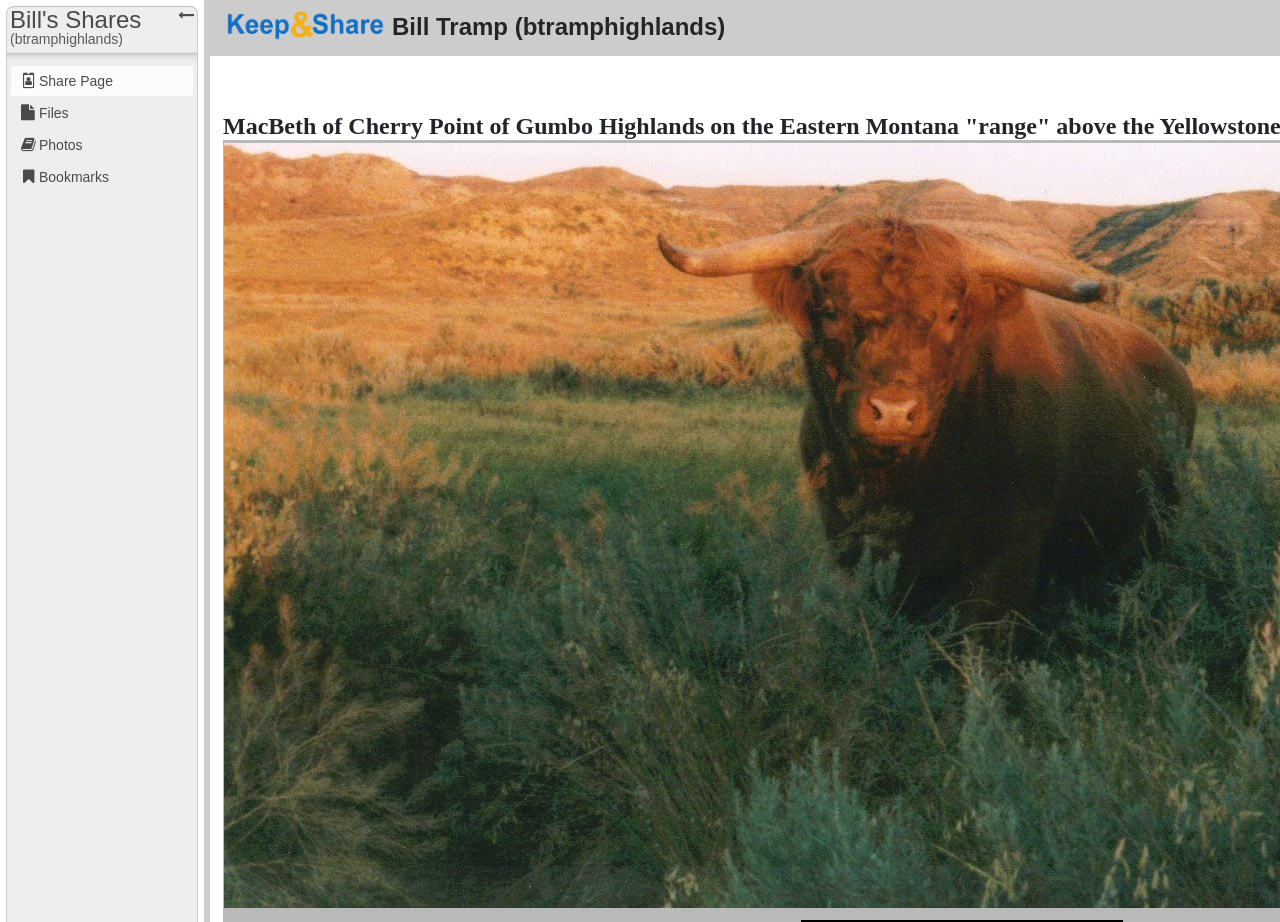Create a detailed summary of the webpage's content and design.

This webpage appears to be a profile page for a shared account, "Bill Tramp (btramphighlands)", on a platform called Keep&Share. 

At the top left, there is a profile picture, an image with no alternative text, next to a link with the username "Bill Tramp (btramphighlands)". 

Below the profile picture, there are five tabs: "Home", "Share Page", "Files", "Photos", and "Bookmarks". Each tab has a similar layout, with a clickable area on the left and a text link on the right. The text links are "Share Page", "Files", "Photos", and "Bookmarks", respectively. 

The "Home" tab is currently focused, indicated by the presence of two identical generic elements with the text "Show 'Home' Tab". These elements are positioned on the top left and top center of the page. 

There is also a generic element "Minimize/Expand Navigator" located at the top center of the page, which suggests that the navigator can be minimized or expanded.